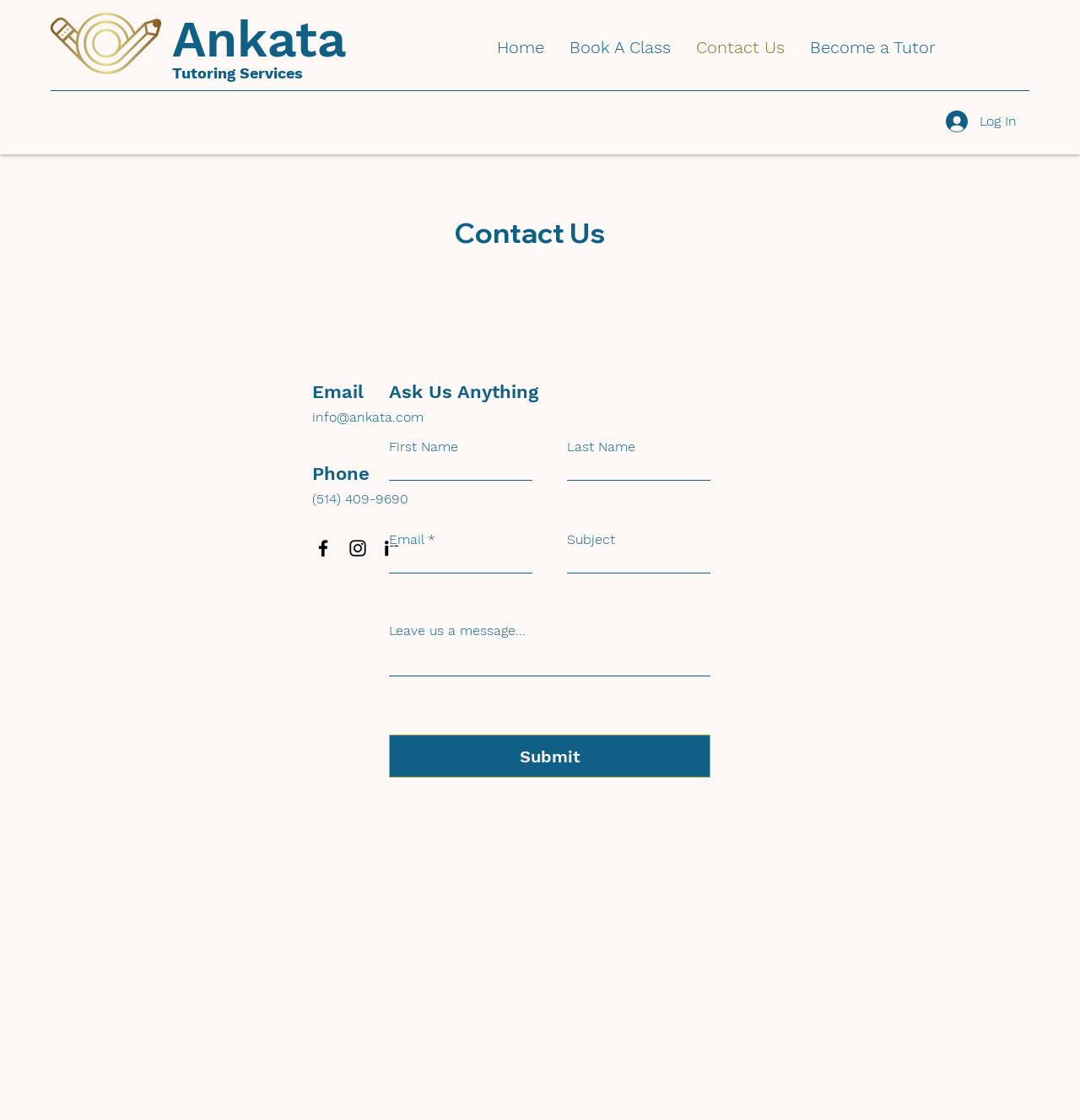Find the bounding box coordinates of the element I should click to carry out the following instruction: "Click the Log In button".

[0.865, 0.094, 0.952, 0.123]